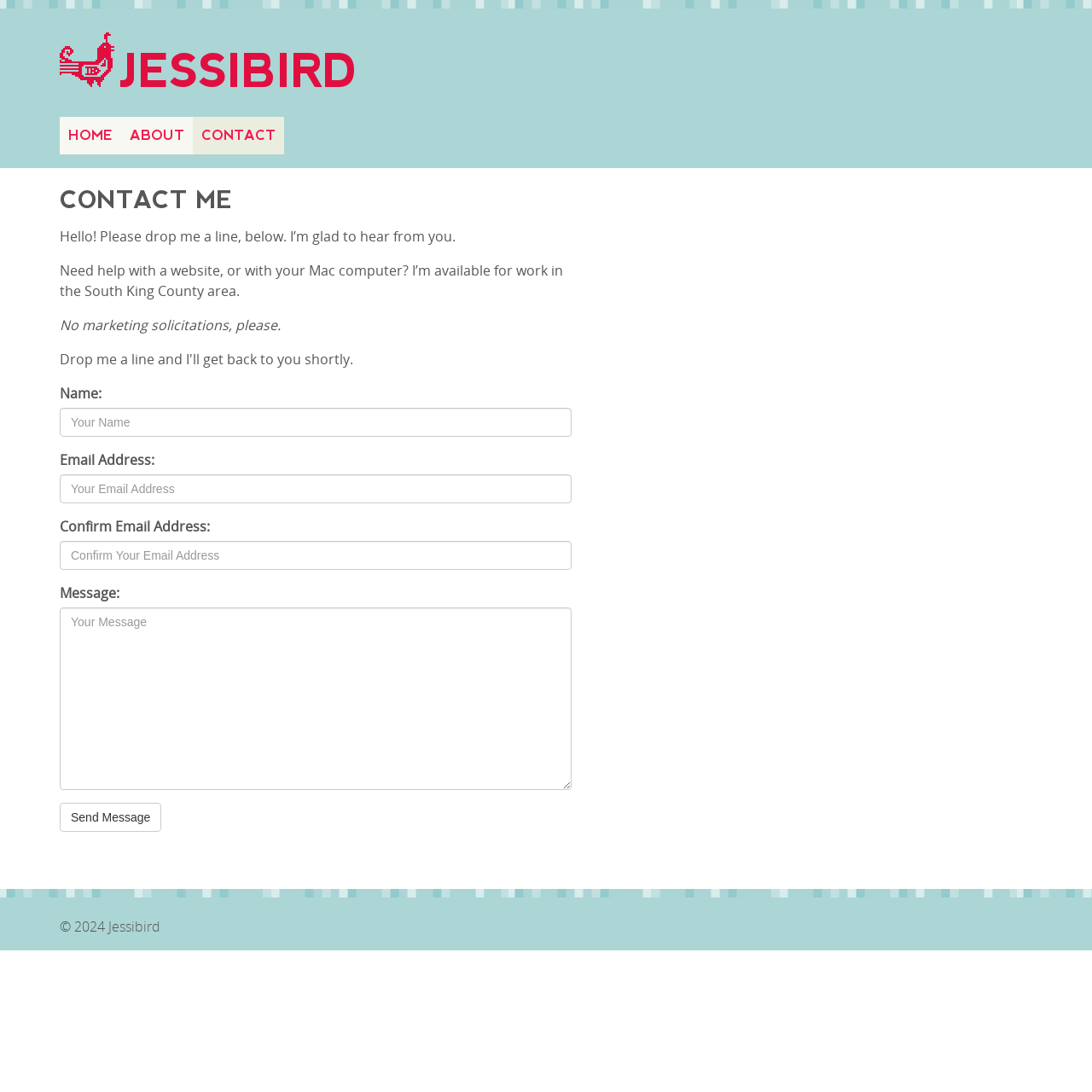Give a one-word or phrase response to the following question: What is the area where Jessibird is available for work?

South King County area